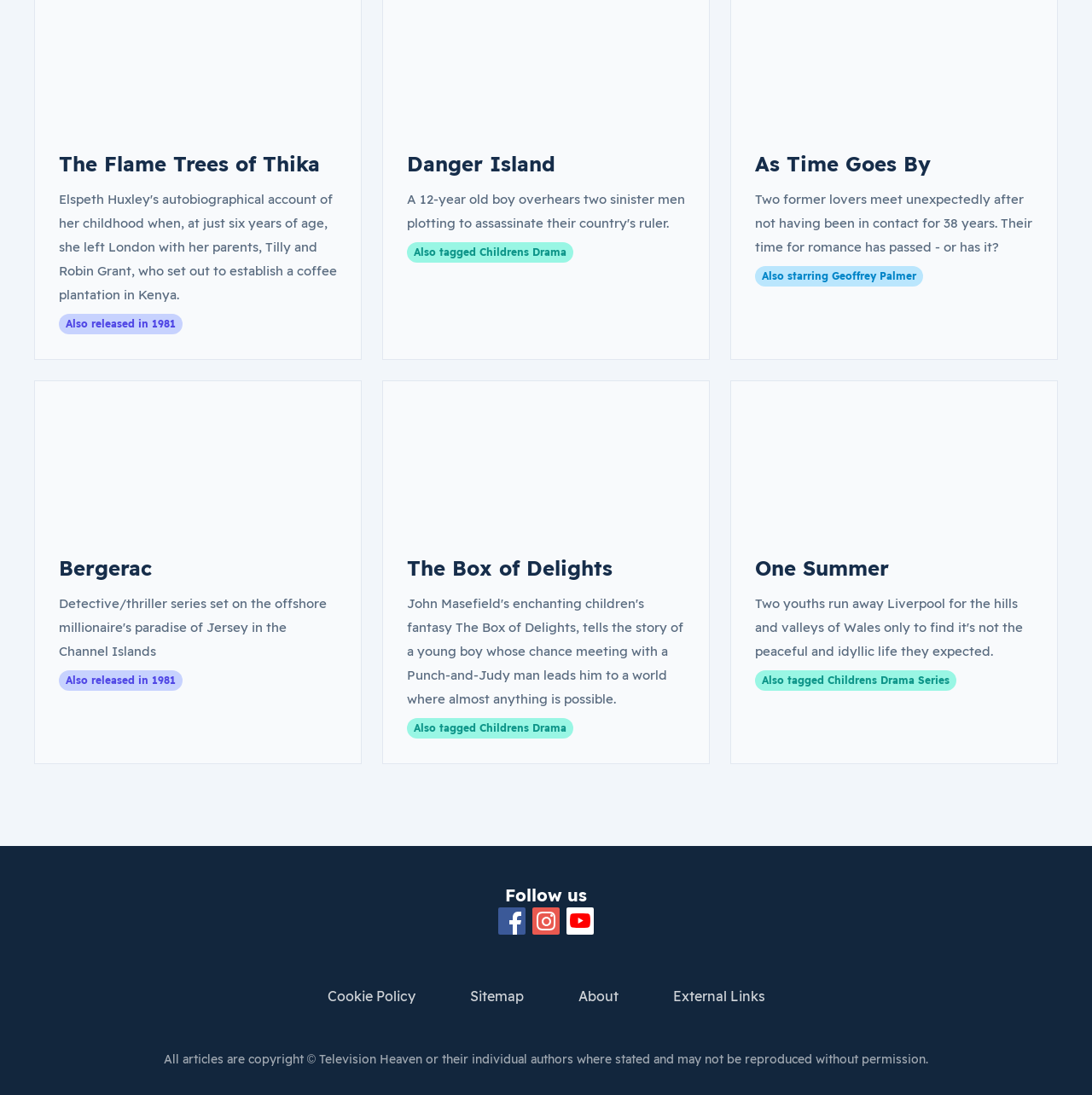What is the tag associated with the article 'As Time Goes By'? From the image, respond with a single word or brief phrase.

Childrens Drama